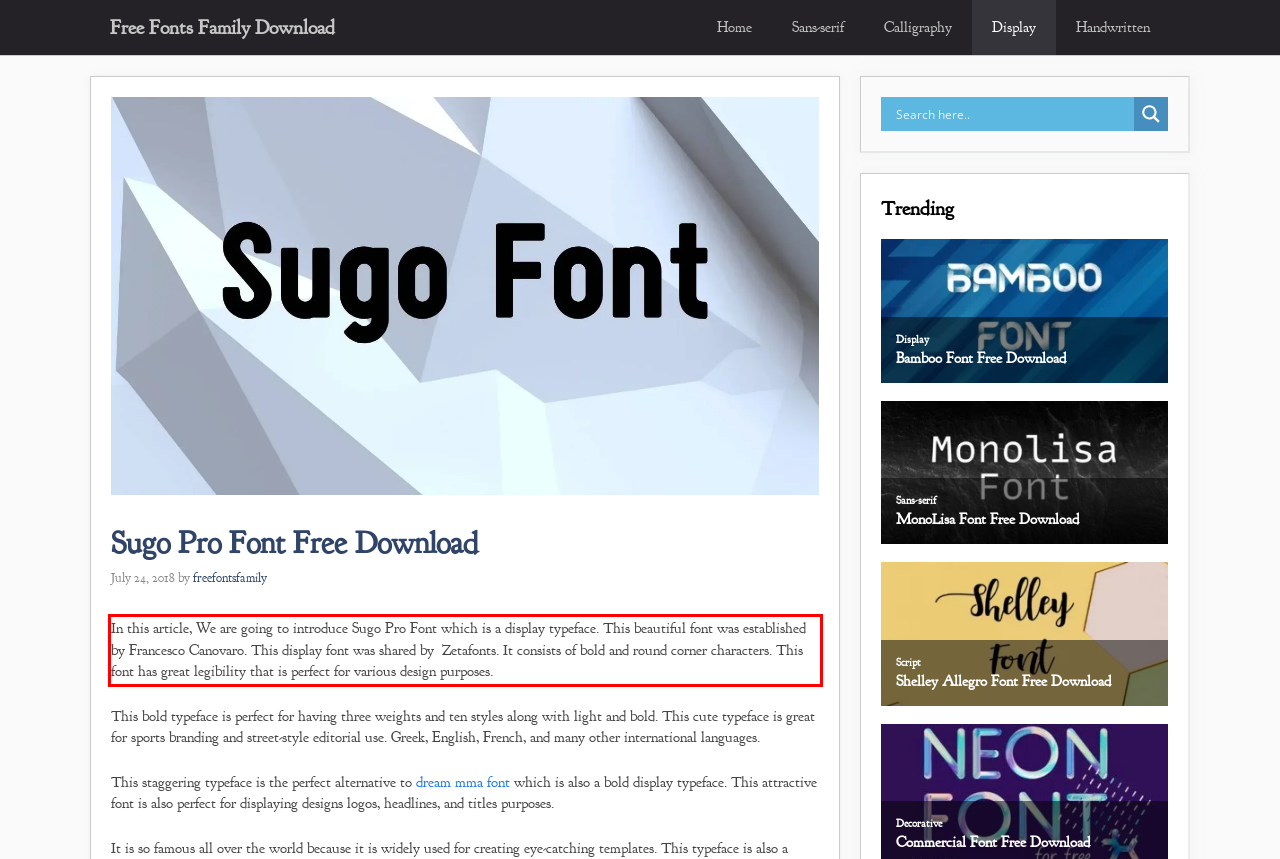Extract and provide the text found inside the red rectangle in the screenshot of the webpage.

In this article, We are going to introduce Sugo Pro Font which is a display typeface. This beautiful font was established by Francesco Canovaro. This display font was shared by Zetafonts. It consists of bold and round corner characters. This font has great legibility that is perfect for various design purposes.